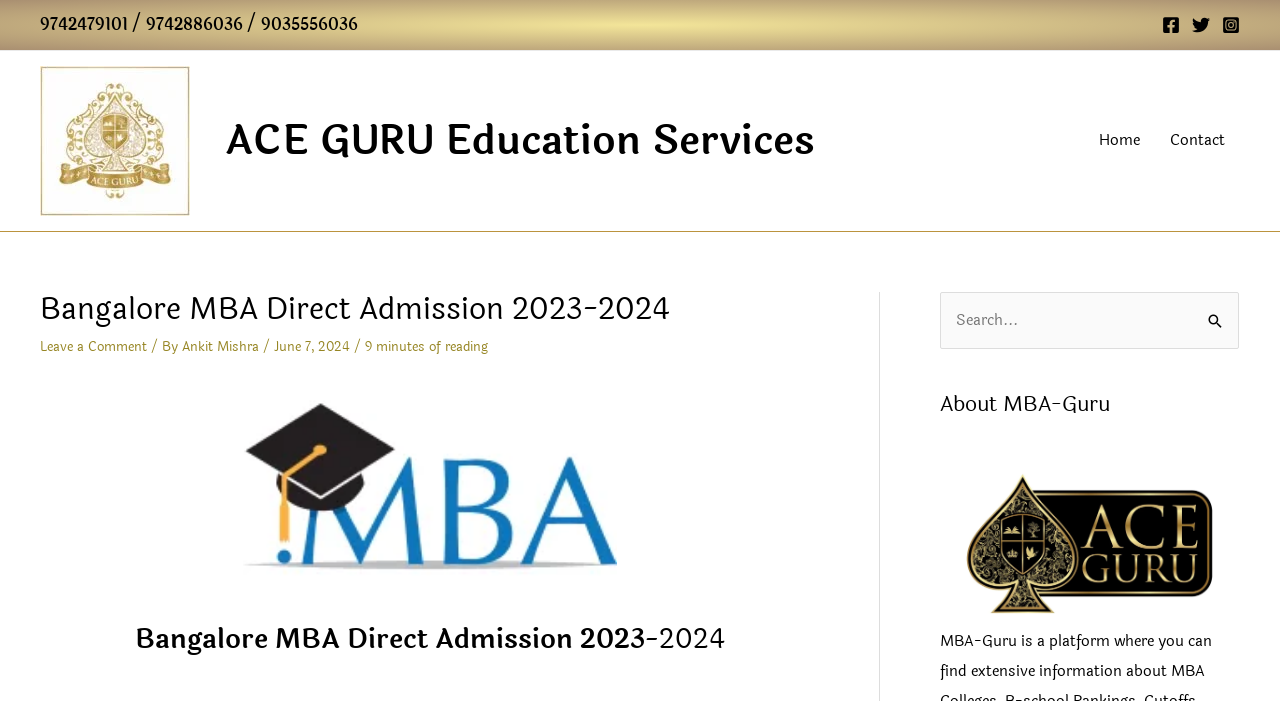Identify the bounding box coordinates necessary to click and complete the given instruction: "Go to home page".

[0.847, 0.151, 0.902, 0.251]